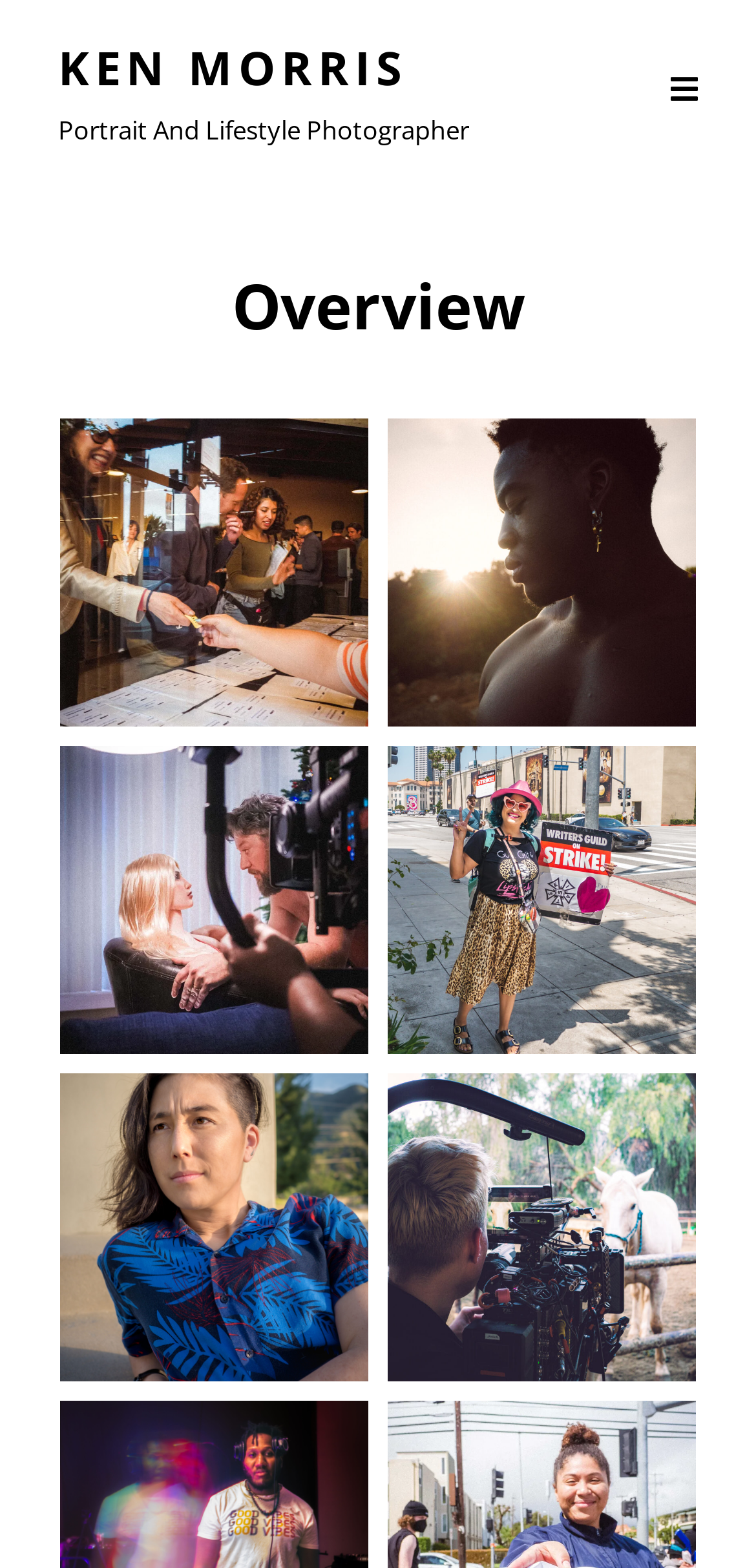Bounding box coordinates are specified in the format (top-left x, top-left y, bottom-right x, bottom-right y). All values are floating point numbers bounded between 0 and 1. Please provide the bounding box coordinate of the region this sentence describes: Ken Morris

[0.077, 0.022, 0.538, 0.063]